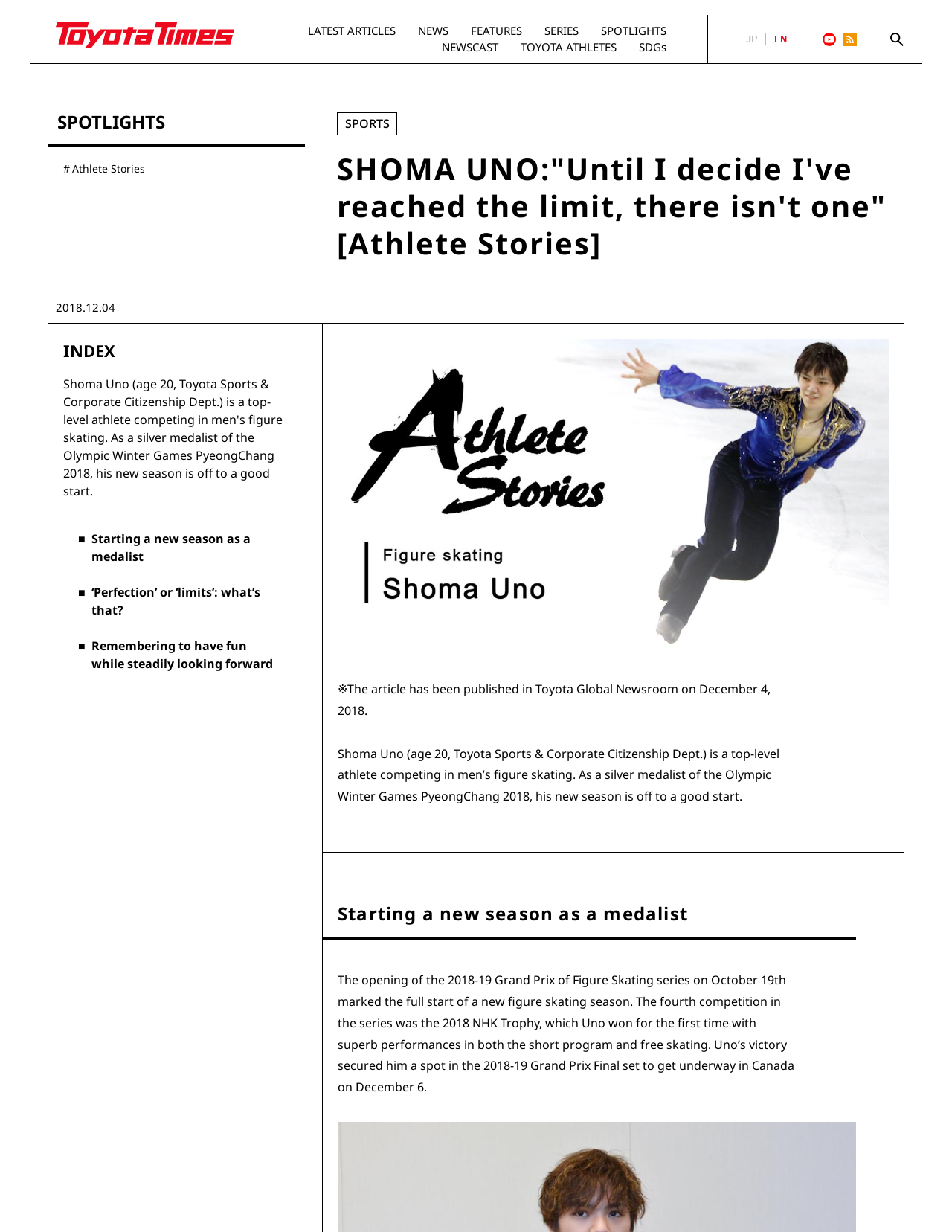Generate a comprehensive description of the webpage.

The webpage is about Shoma Uno, a 20-year-old top-level athlete competing in men's figure skating. At the top of the page, there is a heading "ToyotaTimes" with a corresponding image, followed by a row of links including "LATEST ARTICLES", "NEWS", "FEATURES", "SERIES", "SPOTLIGHTS", and "NEWSCAST". Below this row, there are more links, including "TOYOTA ATHLETES", "SDGs", "JP", and "EN", as well as icons for Youtube, RSS feed, and Search.

The main content of the page is an article about Shoma Uno, with a heading "SHOMA UNO:"Until I decide I've reached the limit, there isn't one" [Athlete Stories]". The article is divided into sections, with headings and links to related stories. There is a figure skating-related image on the right side of the page, taking up about half of the page's width.

The article starts with a brief introduction to Shoma Uno, followed by a series of links to related stories, including "Starting a new season as a medalist", "‘Perfection’ or ‘limits’: what’s that?", and "Remembering to have fun while steadily looking forward". Below these links, there is a note indicating that the article was published on December 4, 2018.

The main content of the article is a detailed story about Shoma Uno's experience as a silver medalist of the Olympic Winter Games PyeongChang 2018, including his victory at the 2018 NHK Trophy and his preparation for the 2018-19 Grand Prix Final. The article is written in a formal and informative tone, with a focus on Shoma Uno's achievements and experiences as a figure skater.